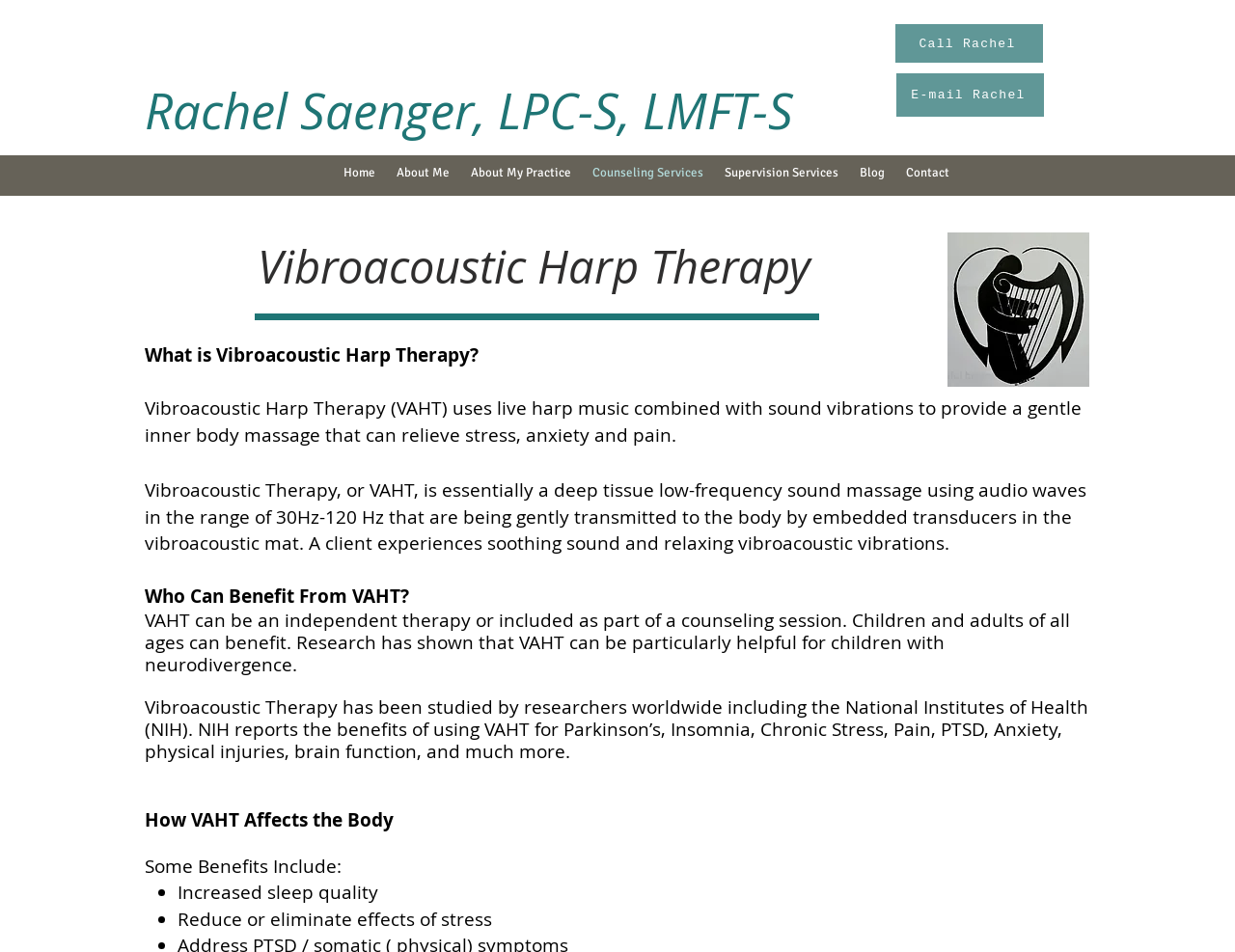Provide the bounding box coordinates for the UI element described in this sentence: "Home". The coordinates should be four float values between 0 and 1, i.e., [left, top, right, bottom].

[0.27, 0.169, 0.312, 0.195]